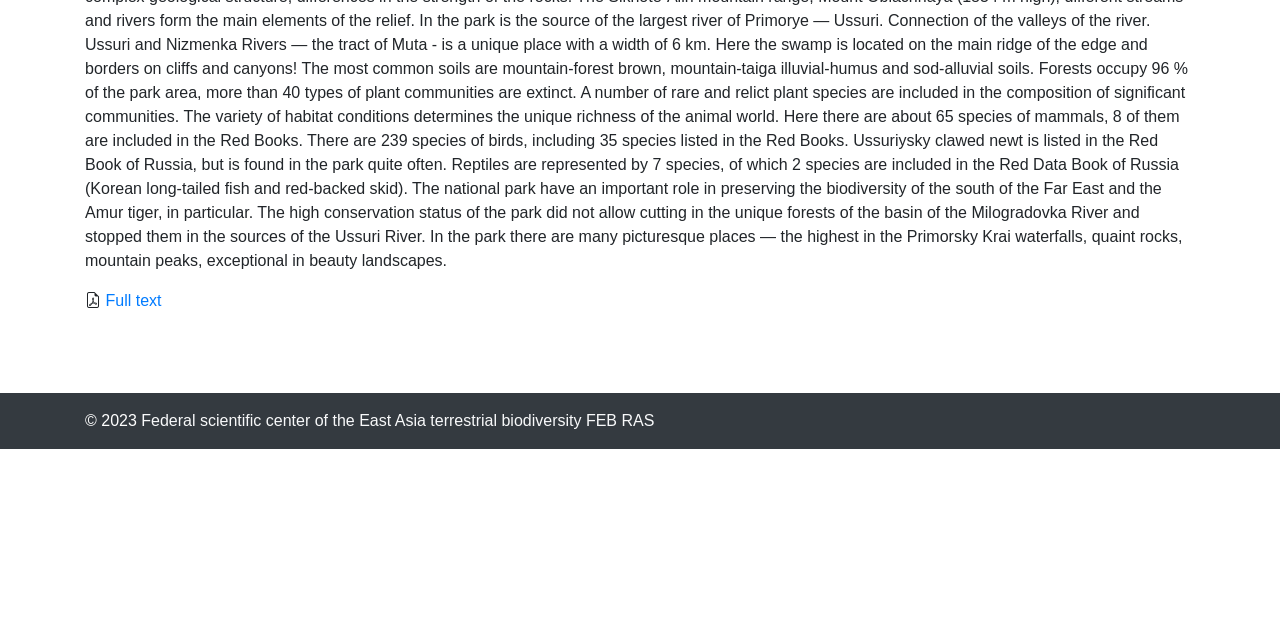Please locate the UI element described by "Full text" and provide its bounding box coordinates.

[0.082, 0.456, 0.126, 0.482]